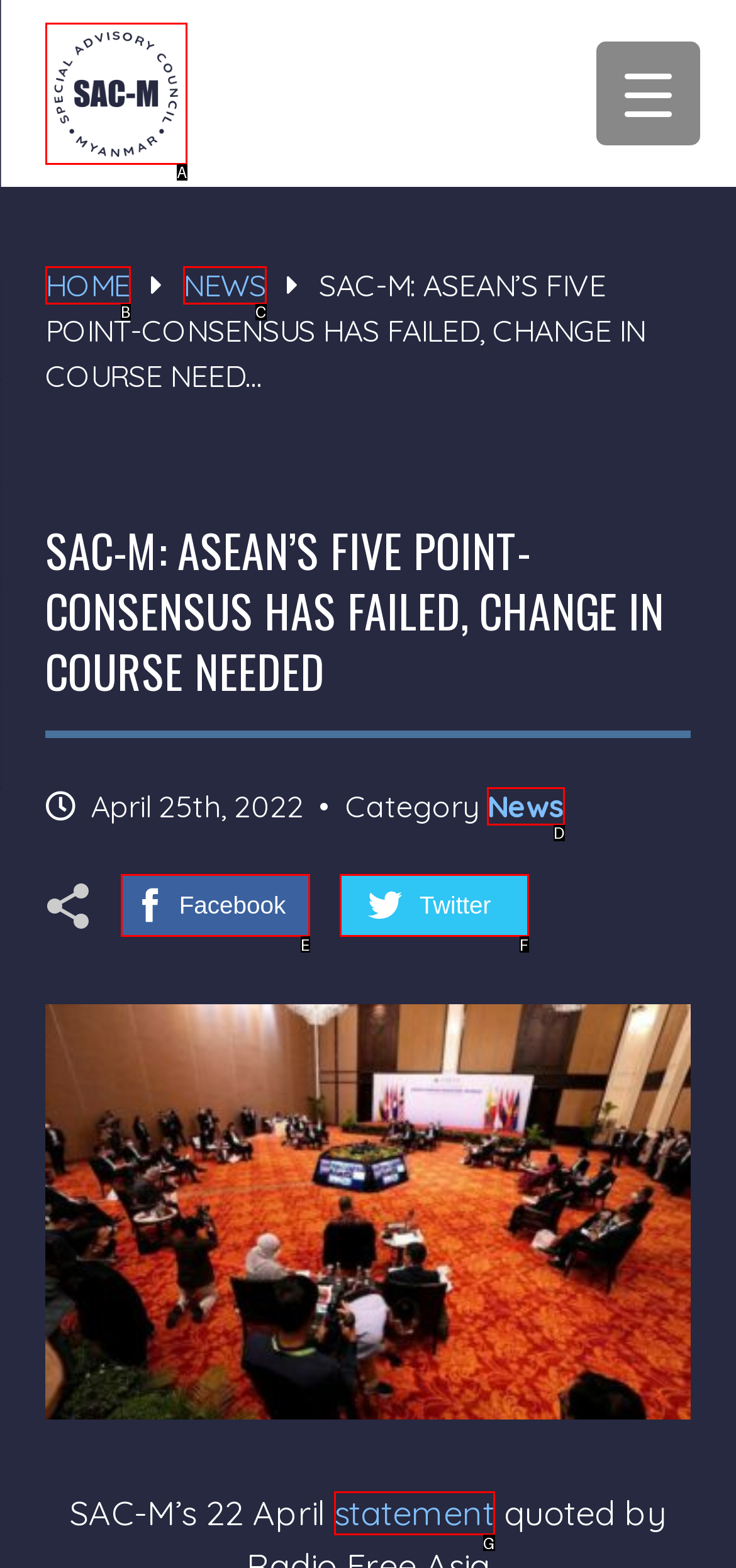Select the letter of the UI element that best matches: News
Answer with the letter of the correct option directly.

C